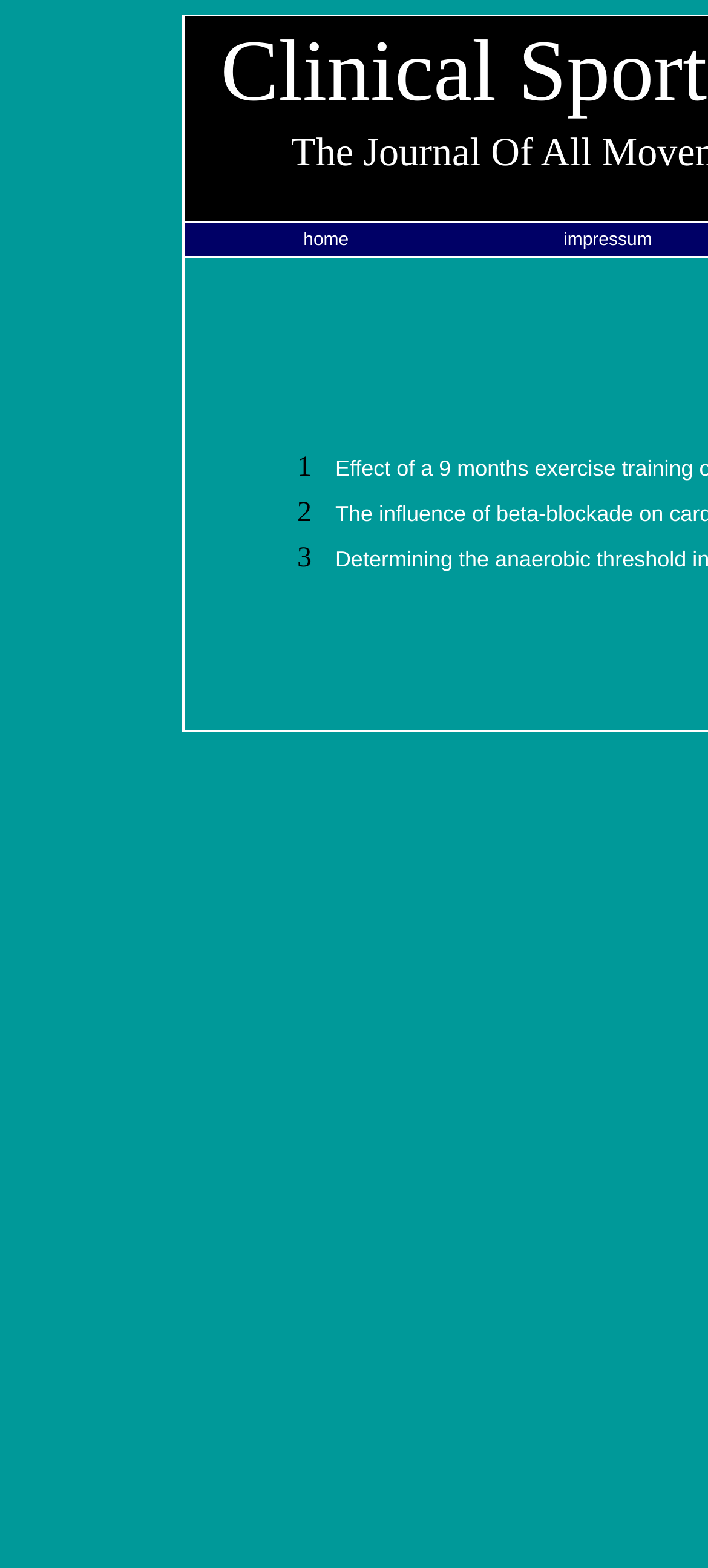Describe the entire webpage, focusing on both content and design.

The webpage is titled "Clinical Sportsmedicine International". At the top, there are three empty table cells, taking up a small portion of the screen. Below these cells, there is a row of links, including "home" and "impressum", which are positioned side by side, with "home" on the left and "impressum" on the right. The "home" link is slightly larger than the "impressum" link. 

Below the links, there are three more table cells, labeled "1", "2", and "3", which are stacked vertically and aligned to the right of the "impressum" link.